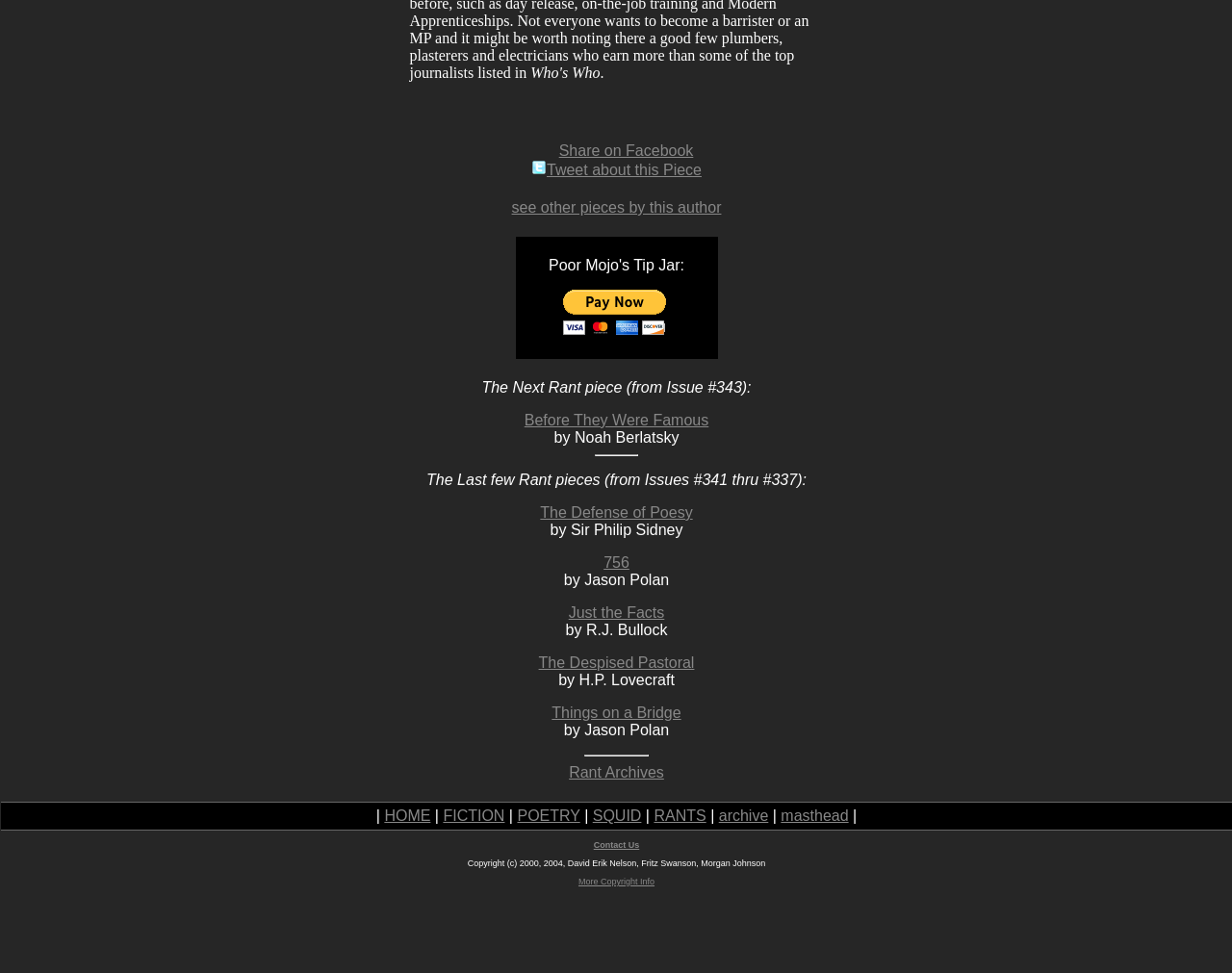How many links are there in the Rant Archives section?
Answer the question with detailed information derived from the image.

I found multiple links in the Rant Archives section, including 'The Defense of Poesy', '756', 'Just the Facts', 'The Despised Pastoral', and 'Things on a Bridge', which indicates that there are multiple links in this section.